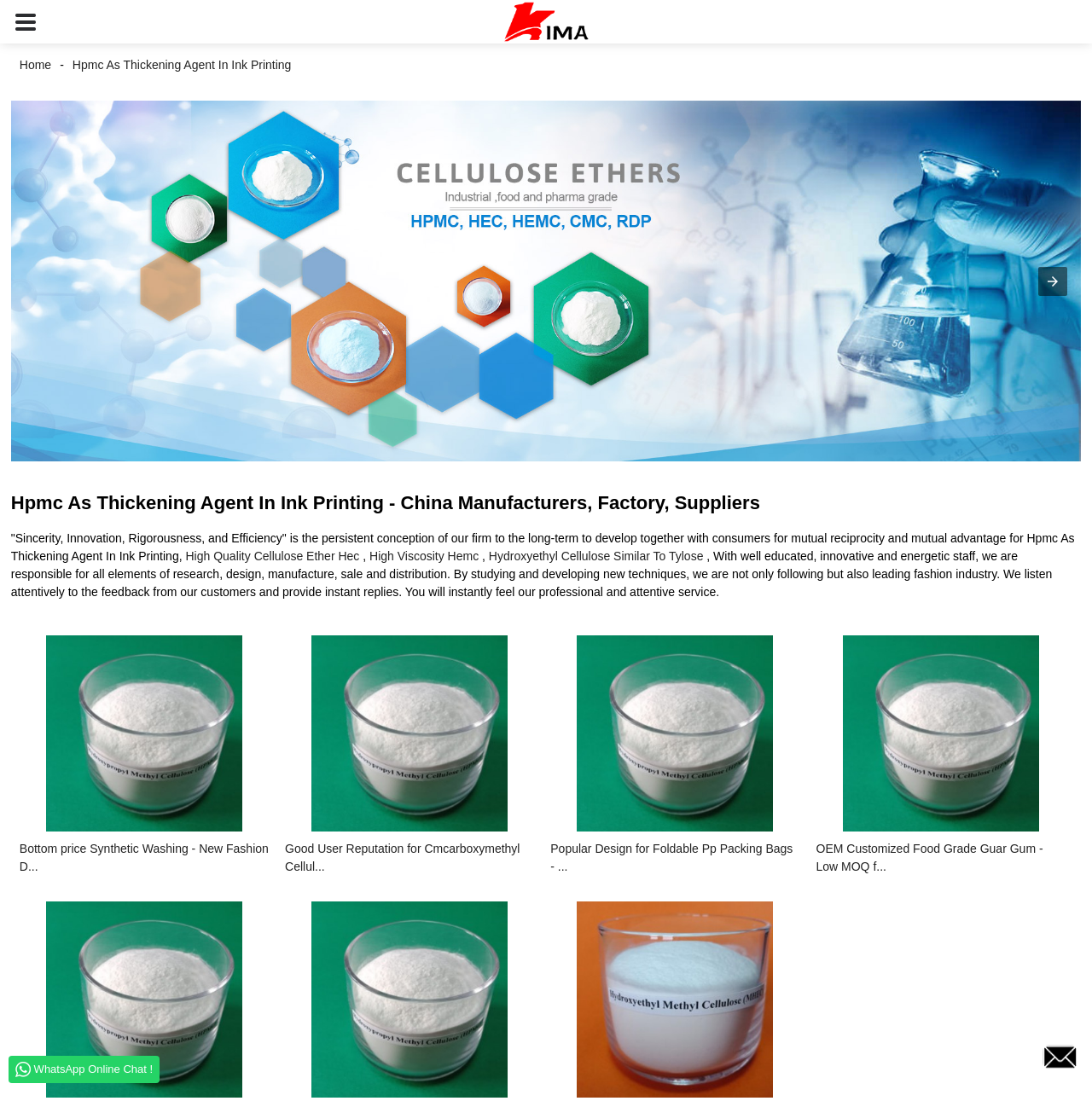Give a concise answer using one word or a phrase to the following question:
What is the company name?

Kima